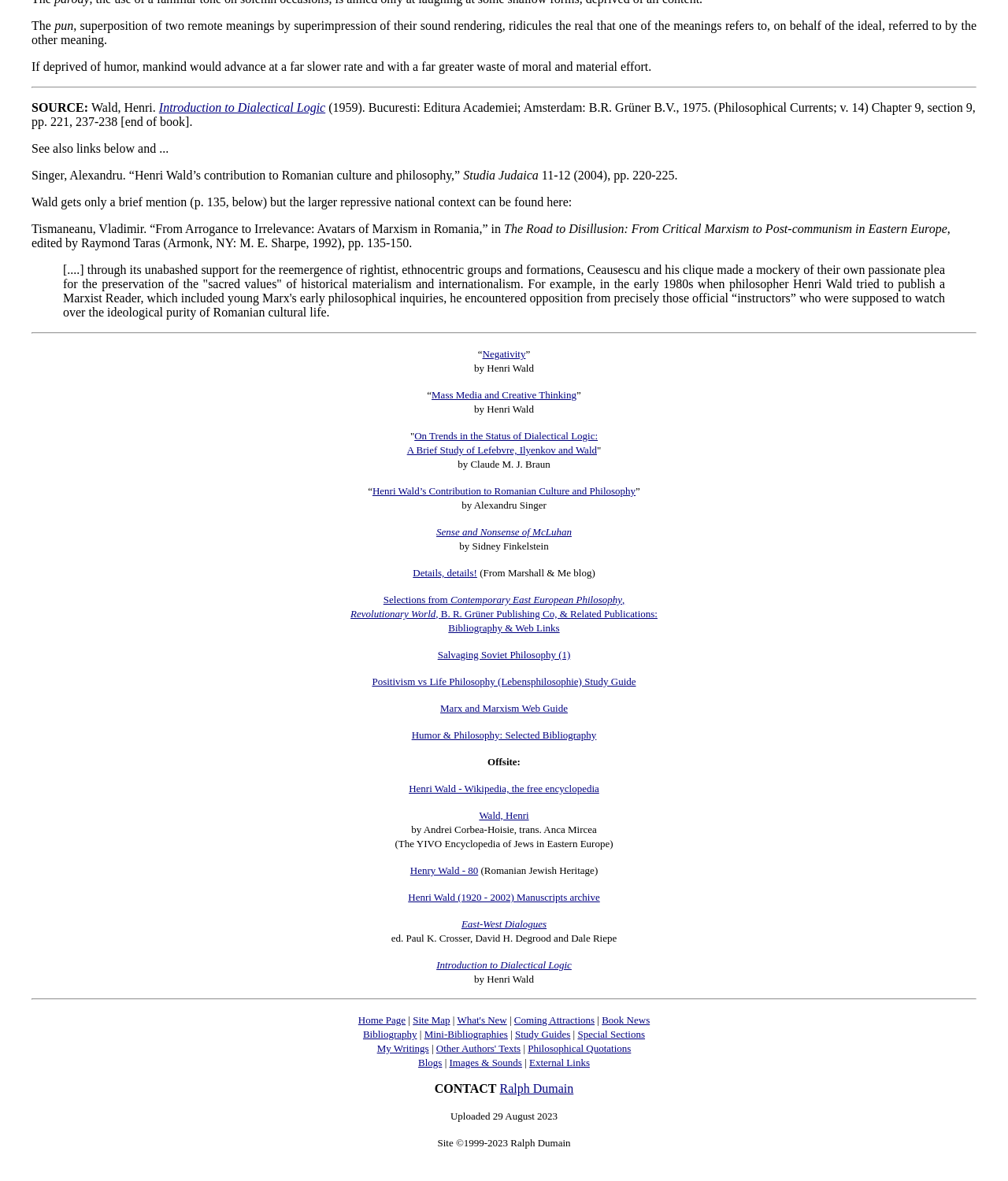Reply to the question with a single word or phrase:
What is the name of the author of the webpage?

Ralph Dumain